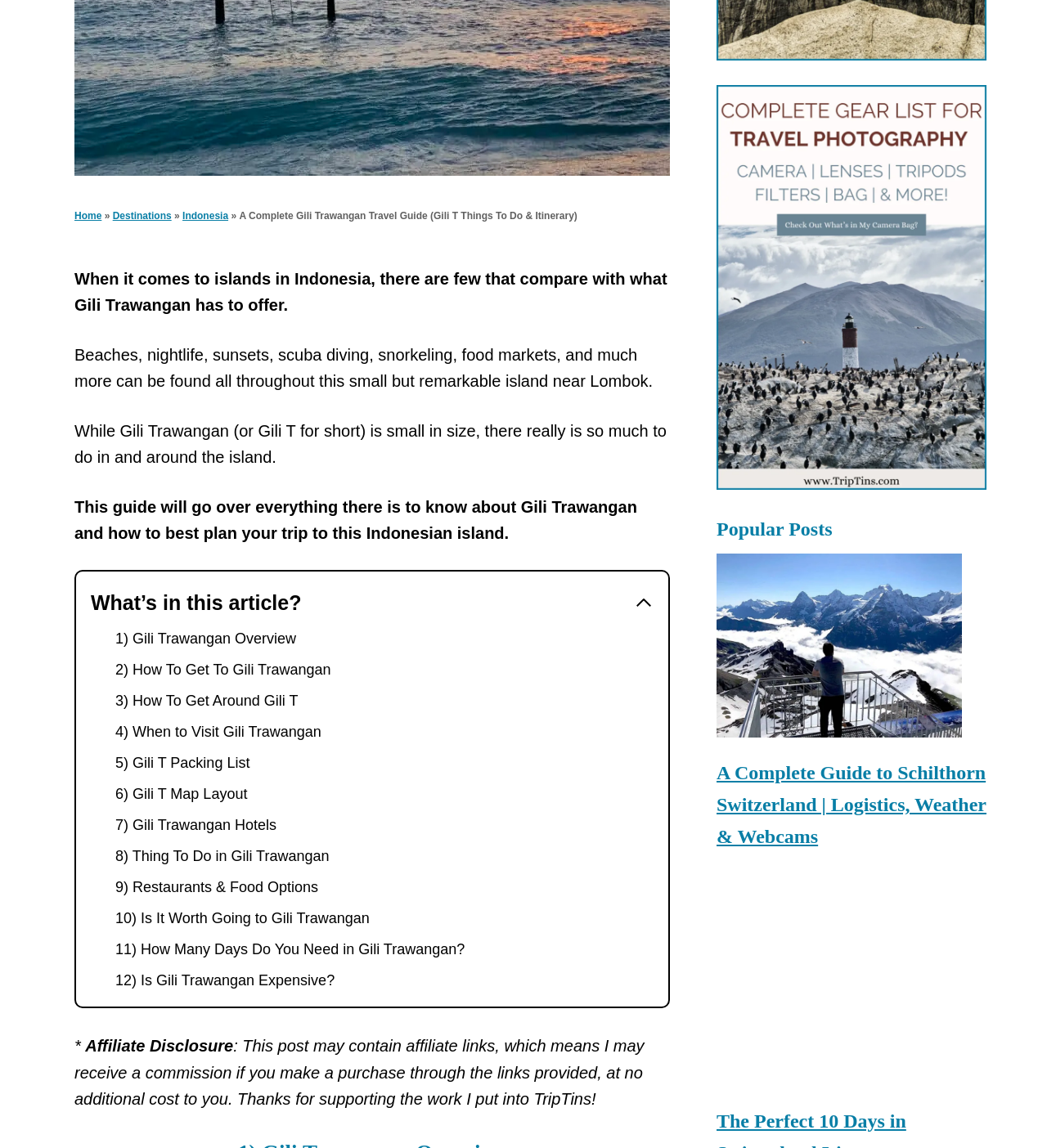Determine the bounding box coordinates in the format (top-left x, top-left y, bottom-right x, bottom-right y). Ensure all values are floating point numbers between 0 and 1. Identify the bounding box of the UI element described by: 1) Gili Trawangan Overview

[0.11, 0.549, 0.283, 0.563]